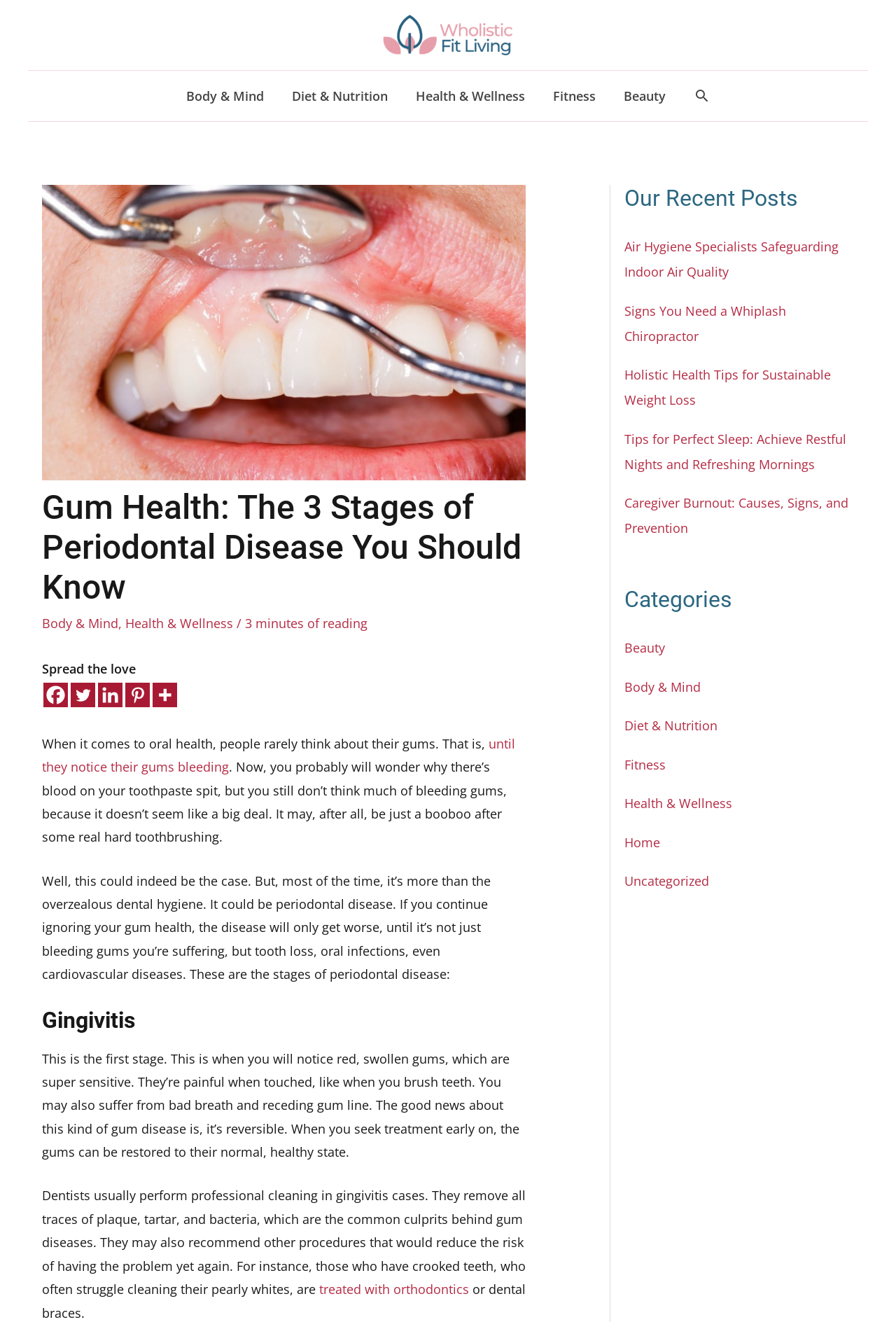Please determine the bounding box coordinates for the element with the description: "29er Class Membership".

None